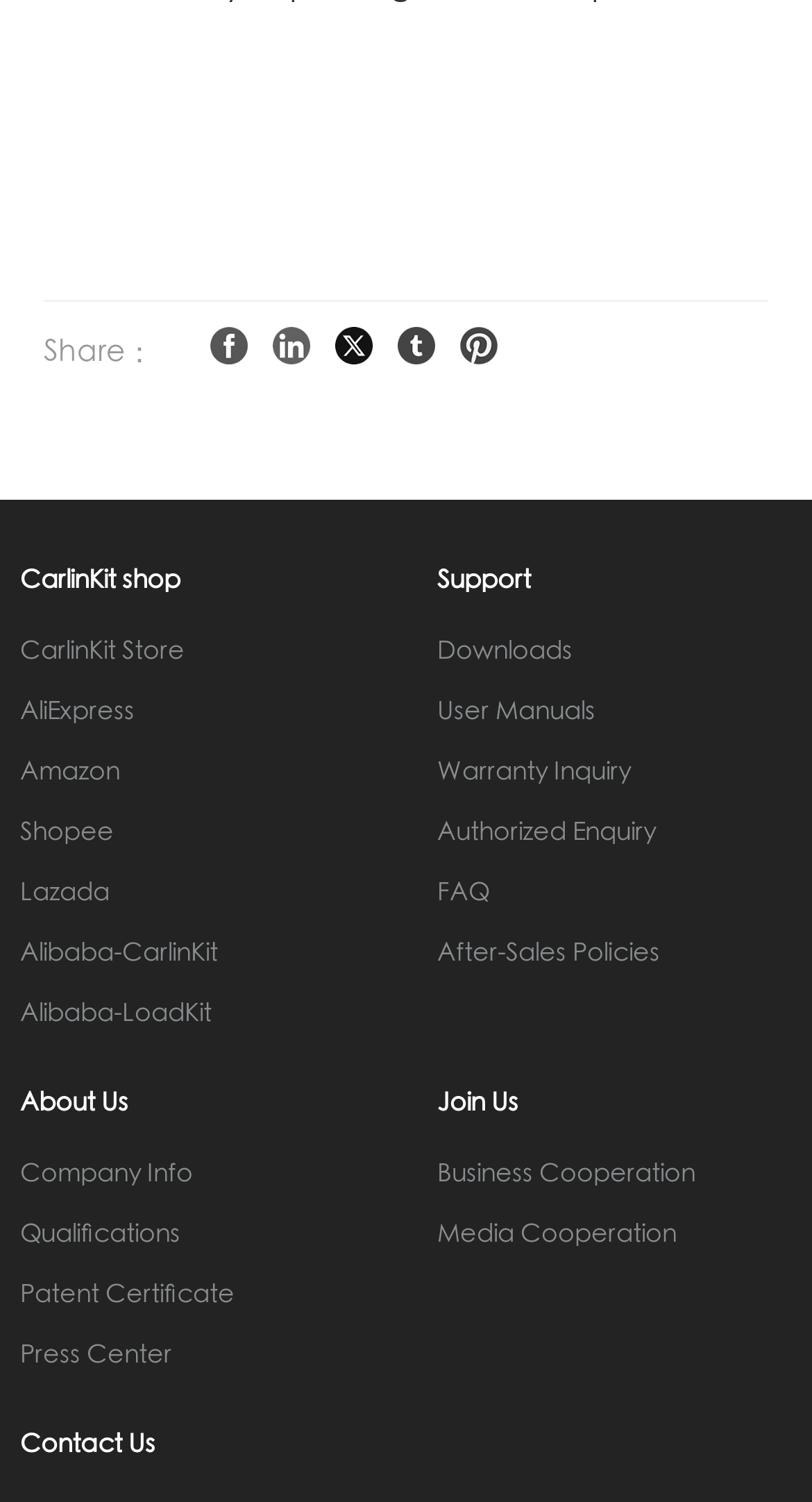Please identify the bounding box coordinates of the region to click in order to complete the given instruction: "Visit Miss Quantum YouTube". The coordinates should be four float numbers between 0 and 1, i.e., [left, top, right, bottom].

None